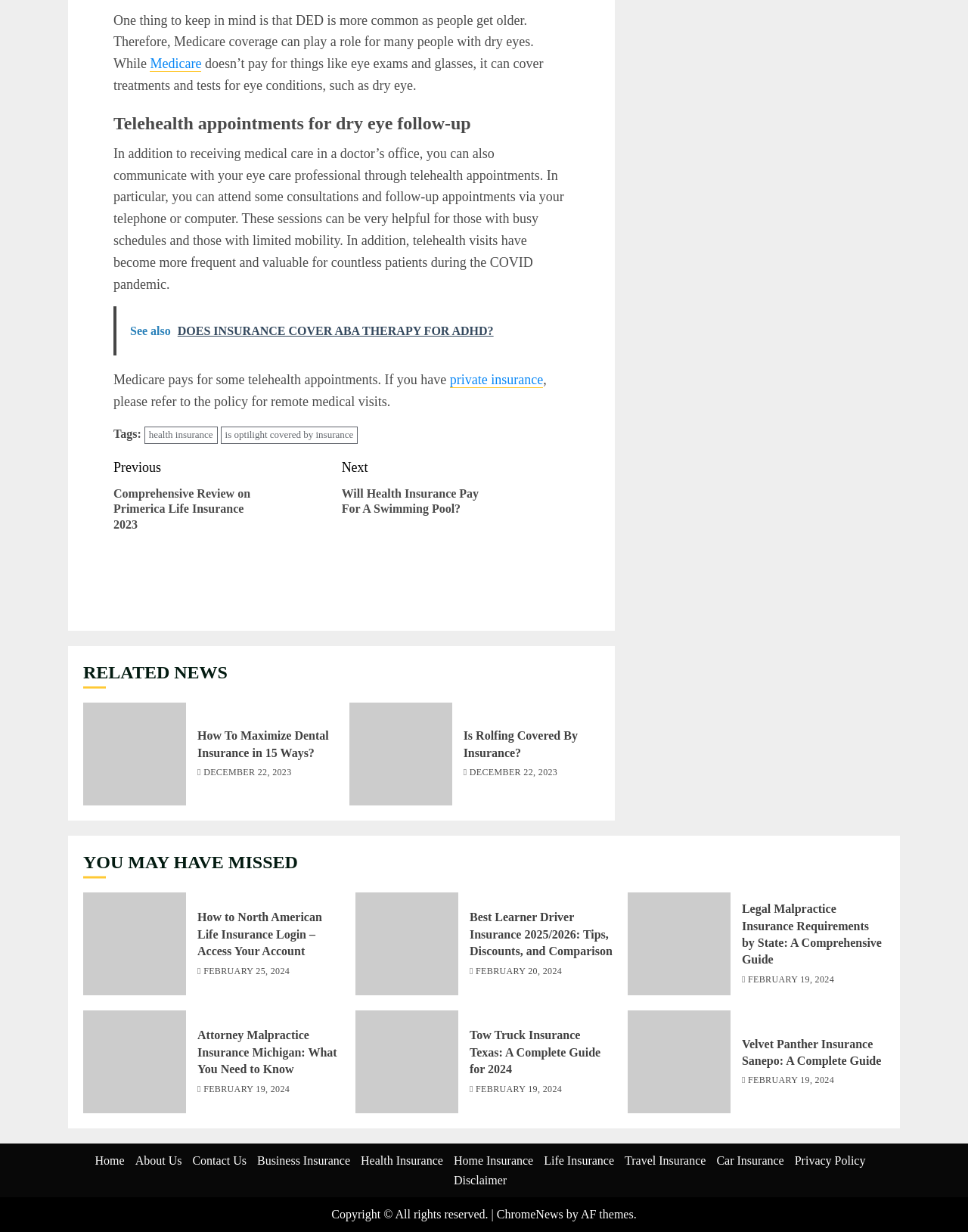Find the bounding box coordinates of the clickable region needed to perform the following instruction: "Click on the 'Medicare' link". The coordinates should be provided as four float numbers between 0 and 1, i.e., [left, top, right, bottom].

[0.155, 0.045, 0.208, 0.058]